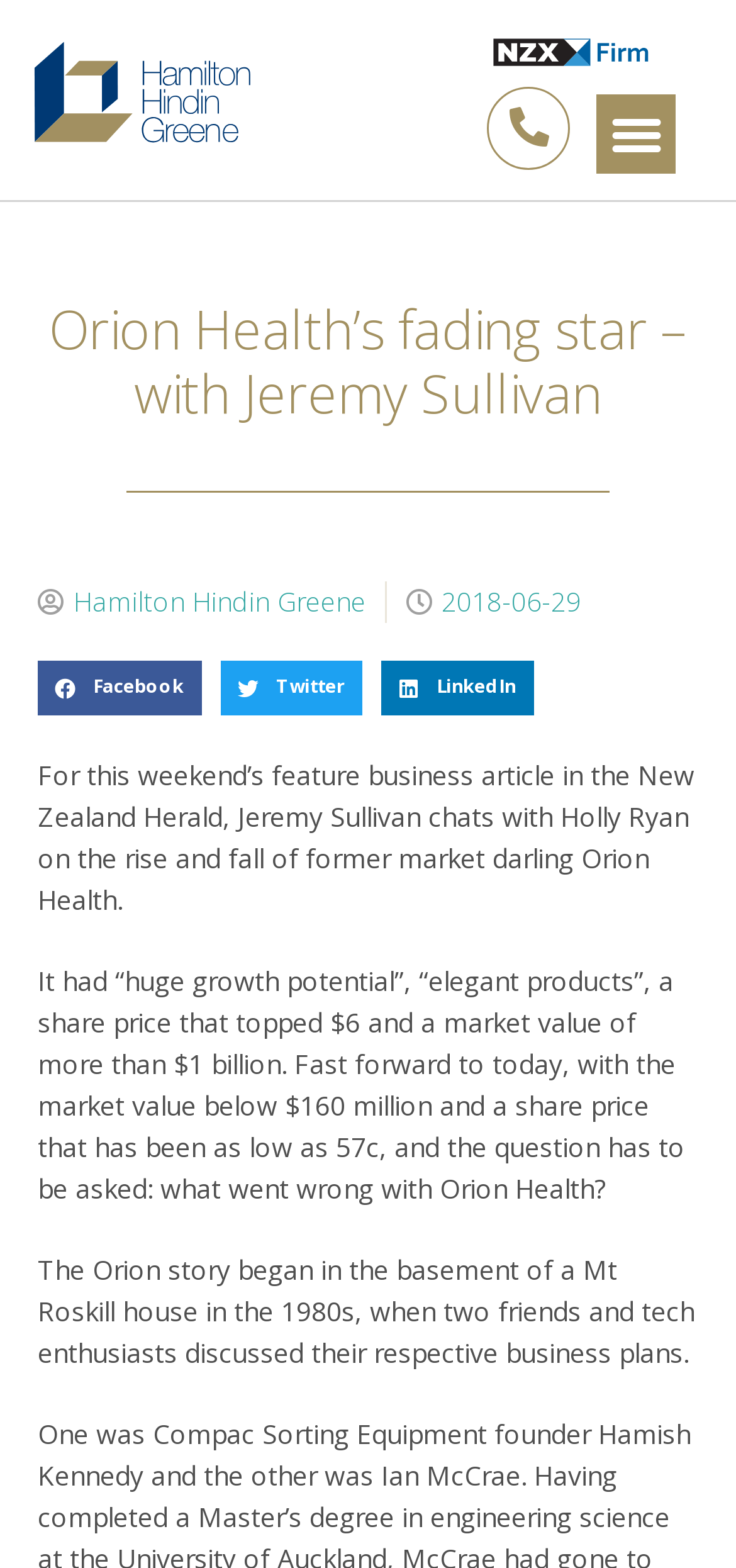Identify the coordinates of the bounding box for the element described below: "FAQ". Return the coordinates as four float numbers between 0 and 1: [left, top, right, bottom].

None